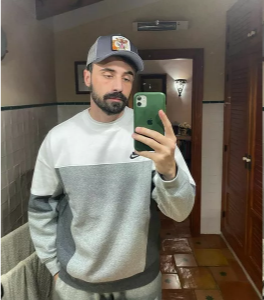Provide an in-depth description of the image.

A man is captured in a mirror selfie, showcasing a relaxed and casual style. He wears a light gray and dark gray sweatshirt, which has a modern color-block design, paired with matching joggers. A snapback hat featuring a colorful patch sits atop his head, adding a trendy flair to his outfit. The bathroom setting provides a cozy ambiance, with tiled floors and wooden elements visible in the background. His well-groomed beard and confident expression suggest a laid-back confidence as he poses with a smartphone in hand.